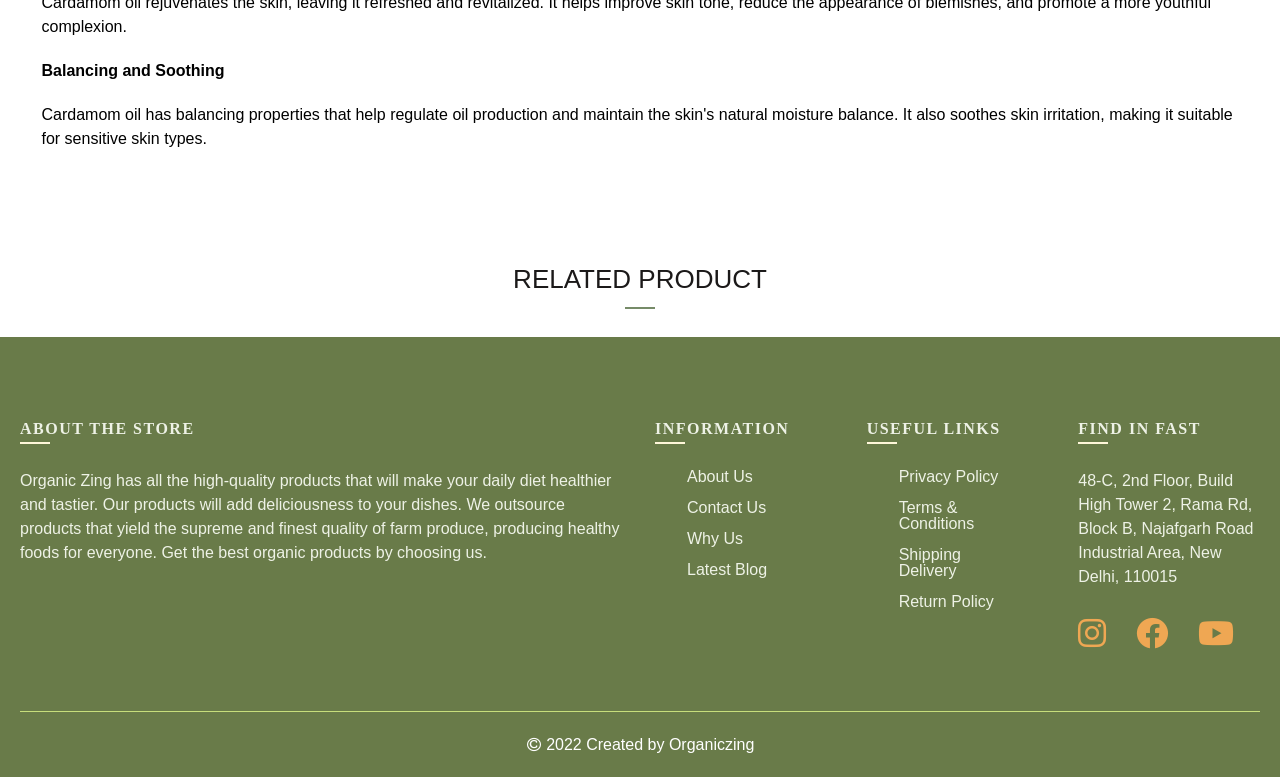Locate the bounding box coordinates of the clickable region to complete the following instruction: "Click on 'Privacy Policy'."

[0.702, 0.603, 0.78, 0.625]